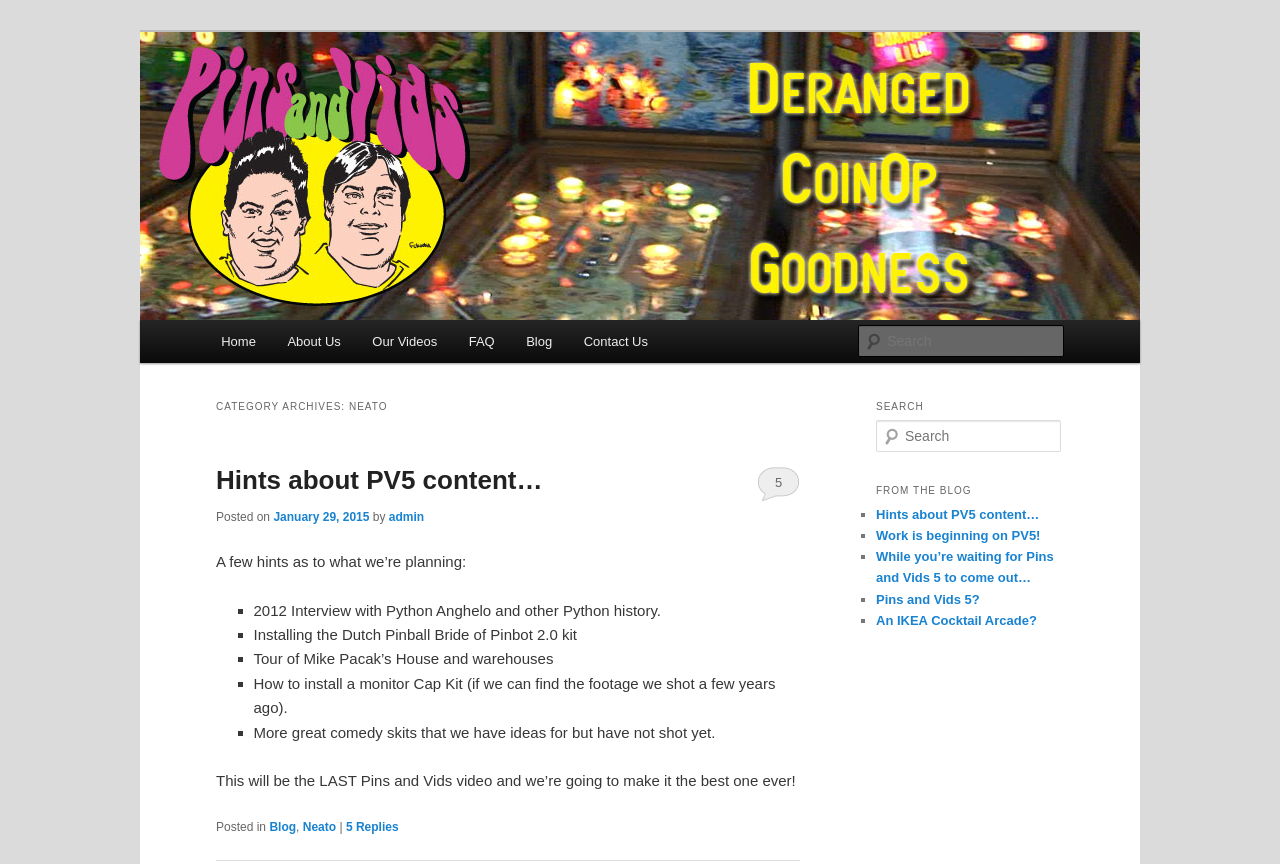Pinpoint the bounding box coordinates of the element to be clicked to execute the instruction: "Check the blog post about Hints about PV5 content".

[0.684, 0.587, 0.812, 0.604]